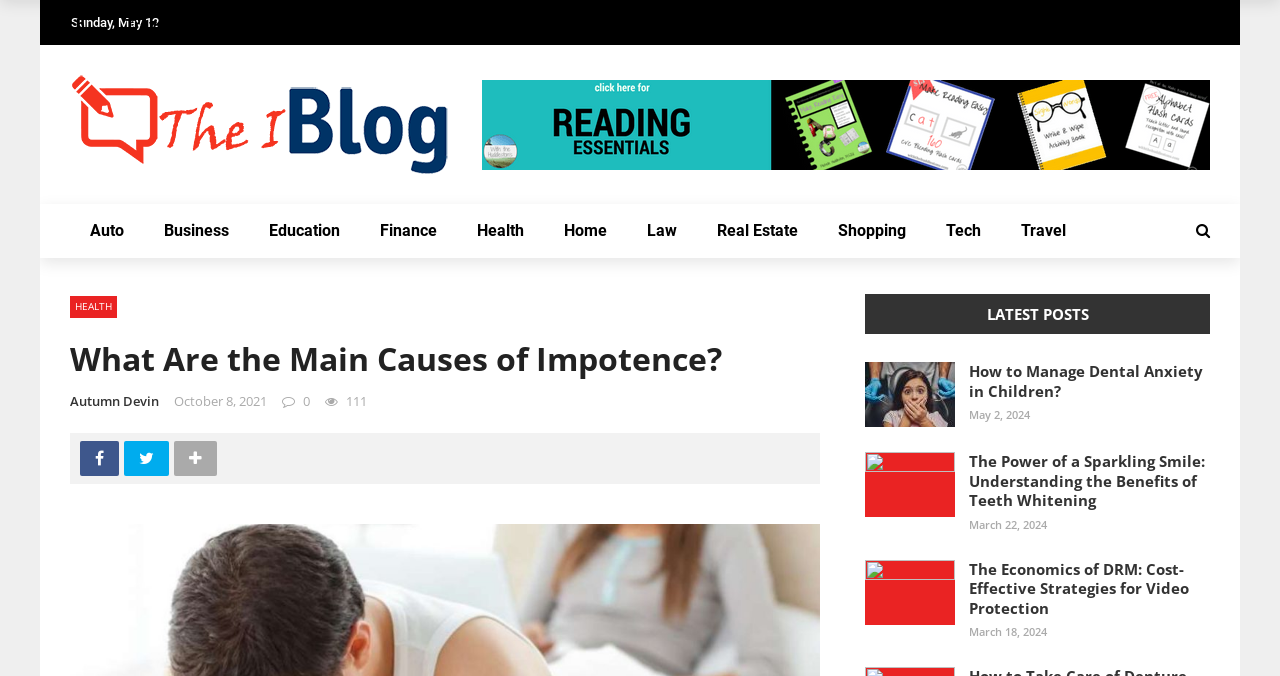How many comments are there on the main article?
Please provide a comprehensive answer based on the contents of the image.

I looked at the main article and found the comment count, '111', mentioned below the author's name.